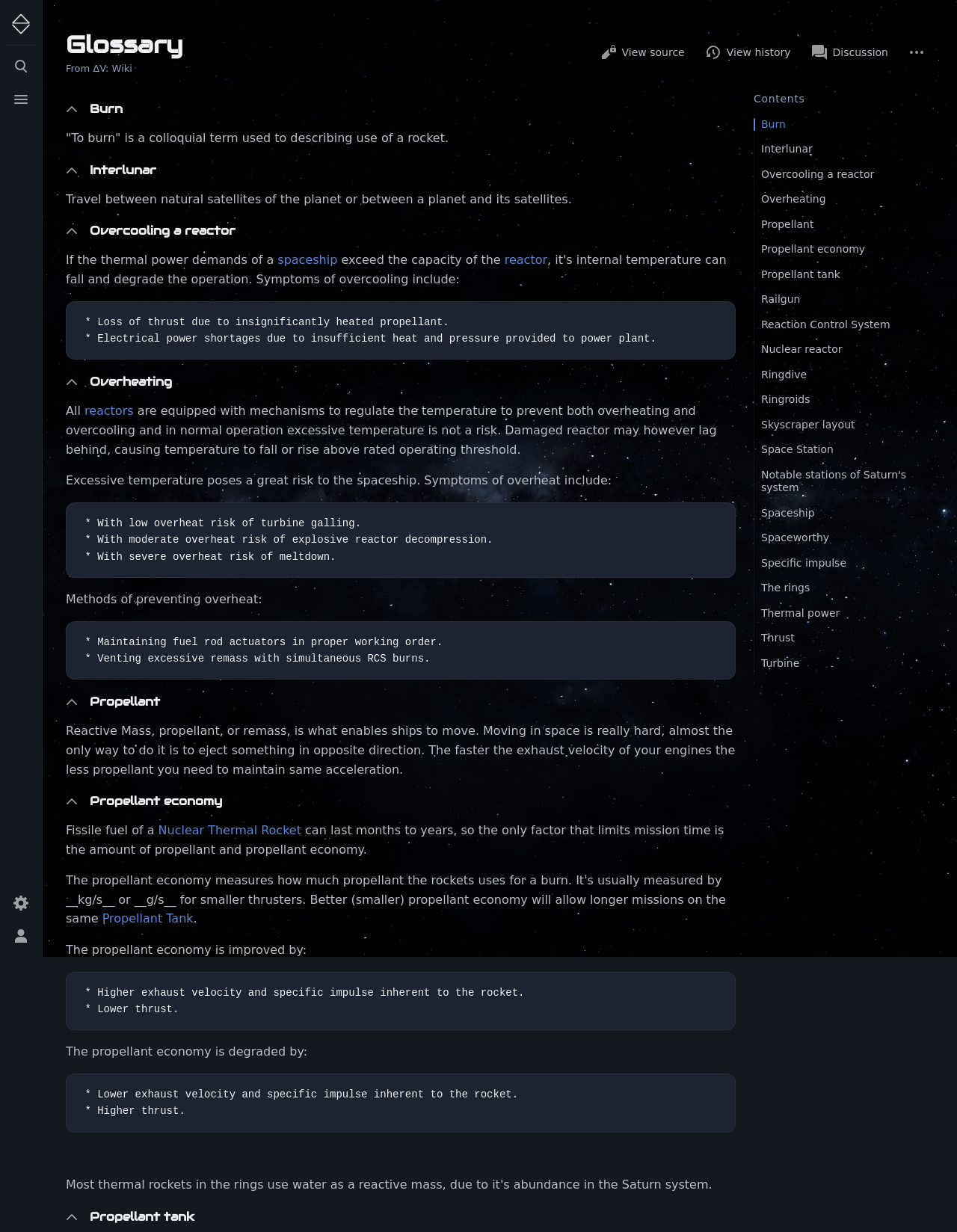What is the purpose of the 'Preferences' button?
Look at the webpage screenshot and answer the question with a detailed explanation.

The 'Preferences' button is likely used to allow users to customize their experience on the webpage, such as setting font sizes, colors, or other display options, although the exact functionality is not explicitly stated.